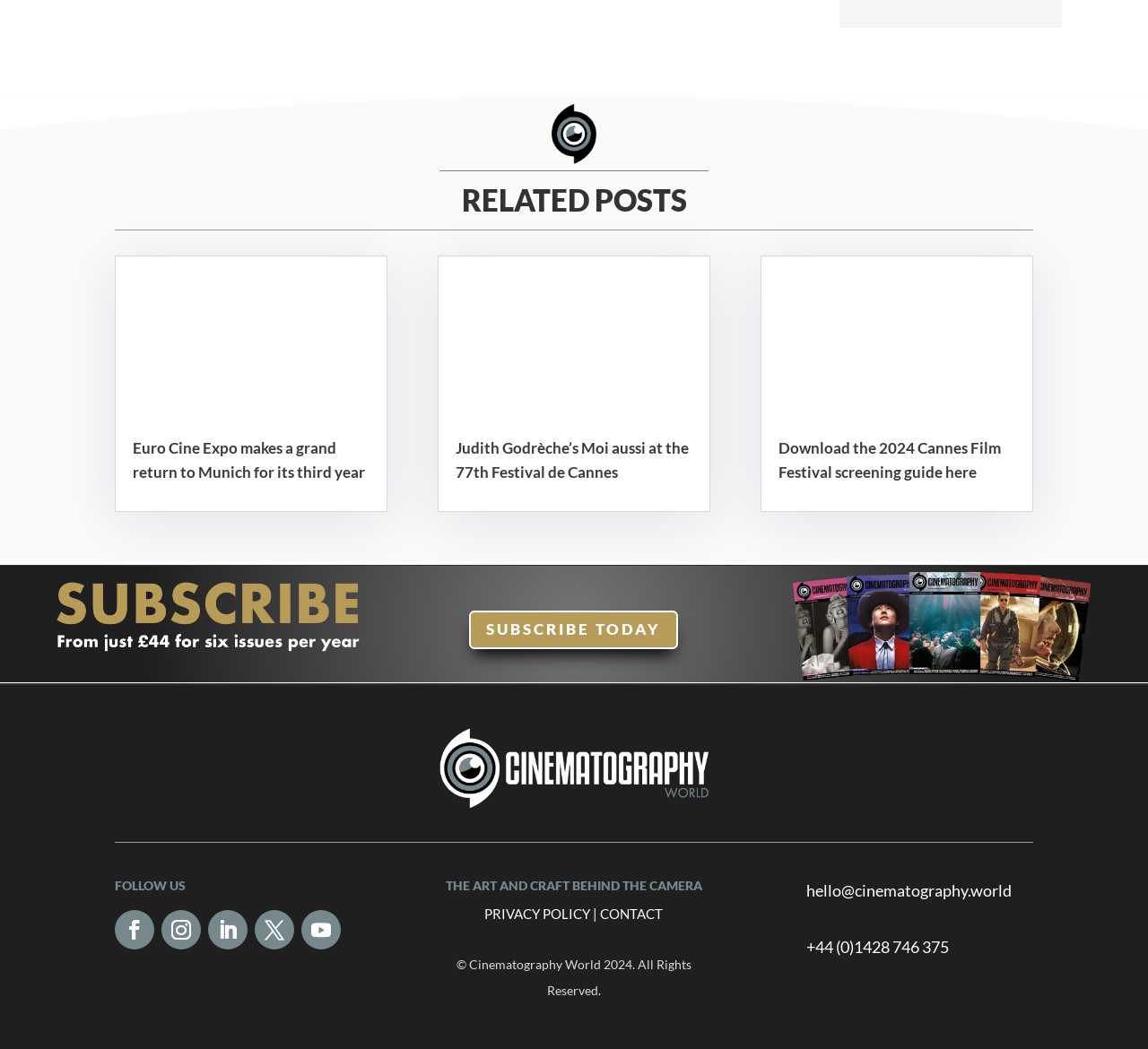Find the bounding box coordinates of the element to click in order to complete this instruction: "Subscribe to the magazine now". The bounding box coordinates must be four float numbers between 0 and 1, denoted as [left, top, right, bottom].

[0.045, 0.617, 0.315, 0.635]